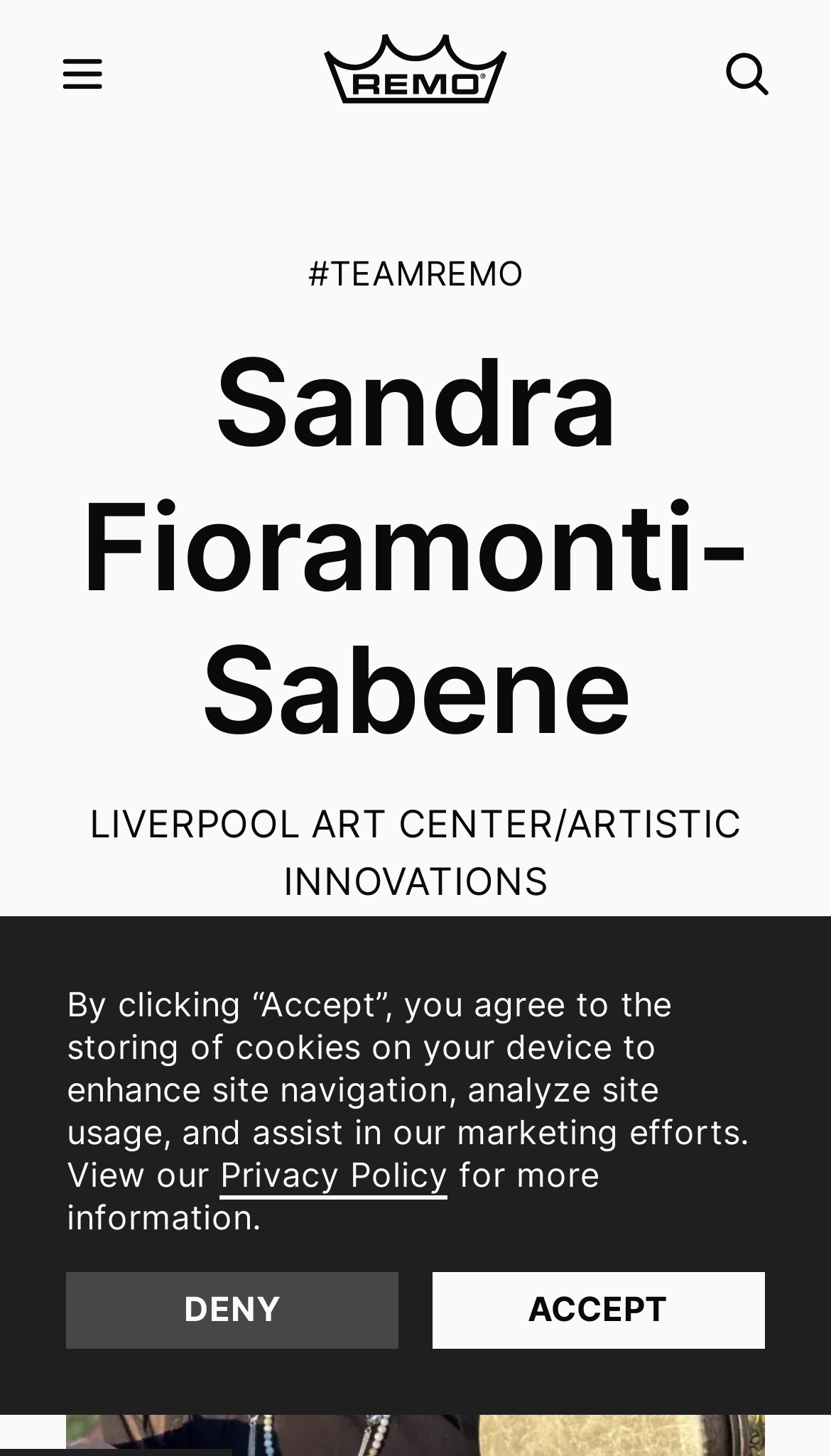Respond with a single word or phrase for the following question: 
What is the text on the link at the top right?

#TEAMREMO